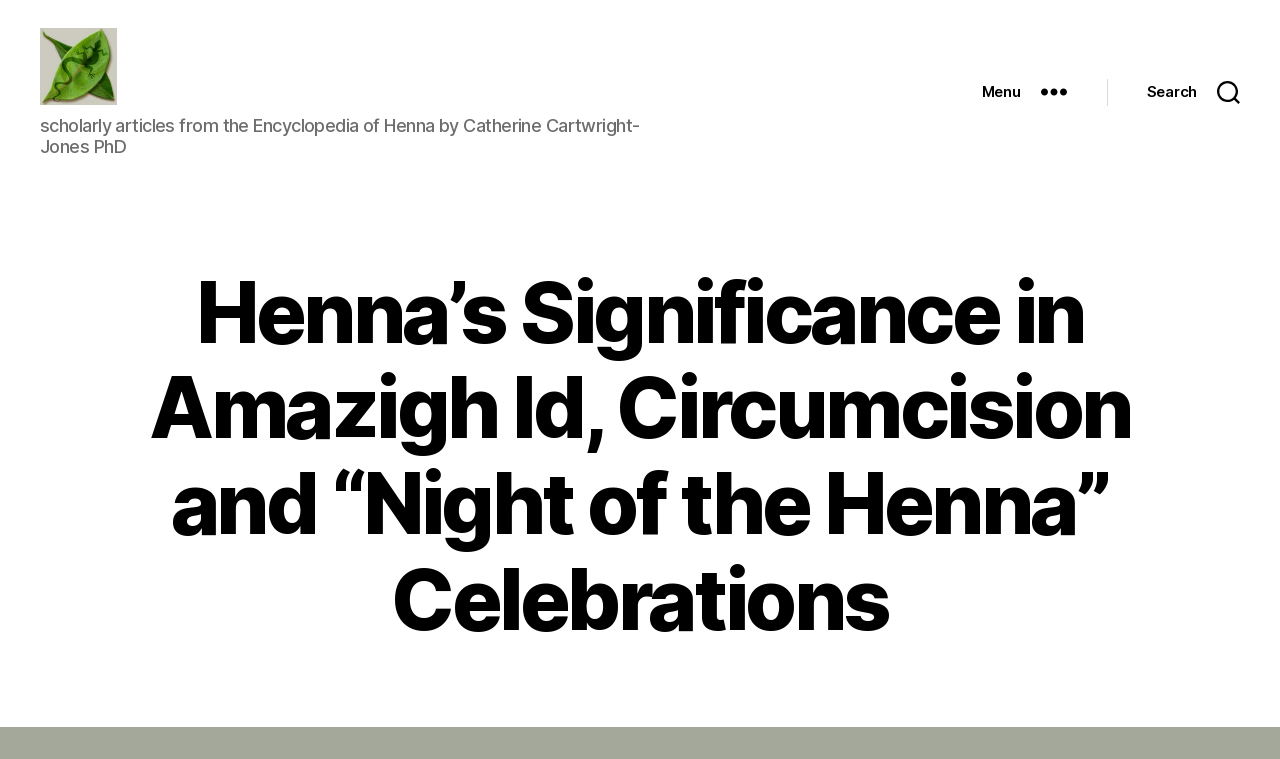Please respond to the question using a single word or phrase:
How many buttons are in the top right corner?

2